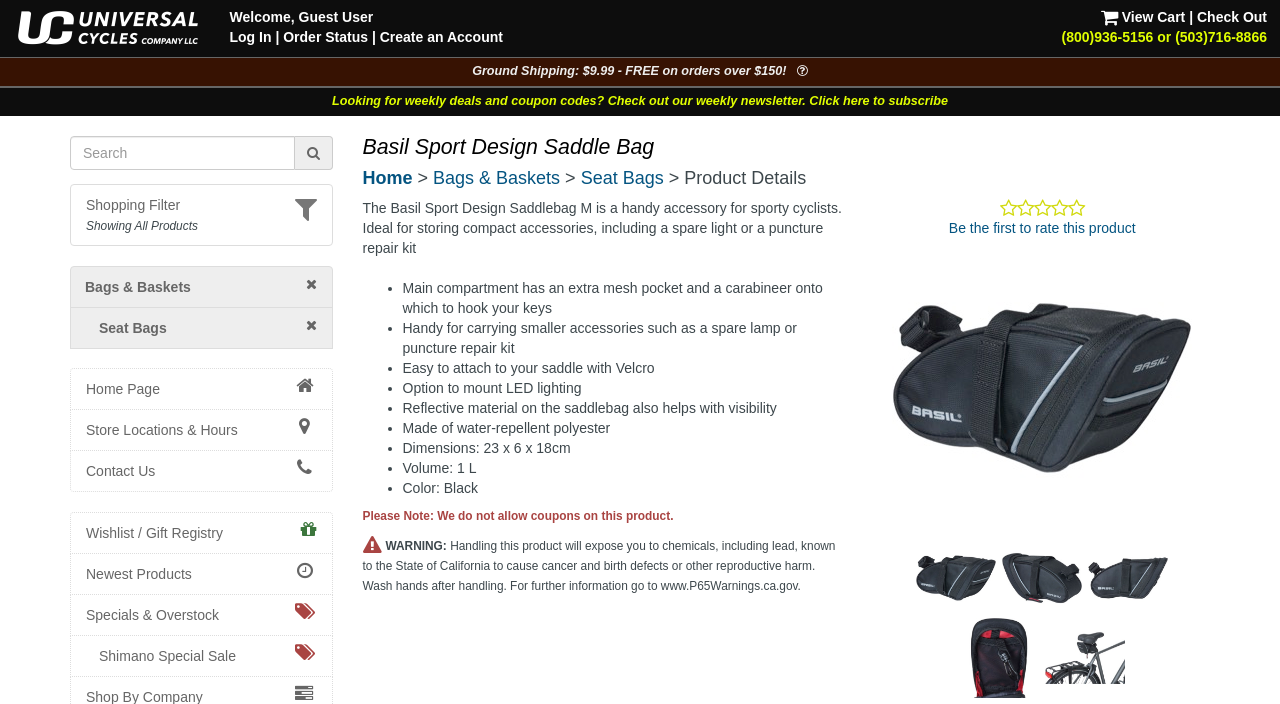What is the name of the product?
Refer to the screenshot and deliver a thorough answer to the question presented.

I found the answer by looking at the heading element with the text 'Basil Sport Design Saddle Bag' which is located at the top of the page, indicating that it is the main product being displayed.